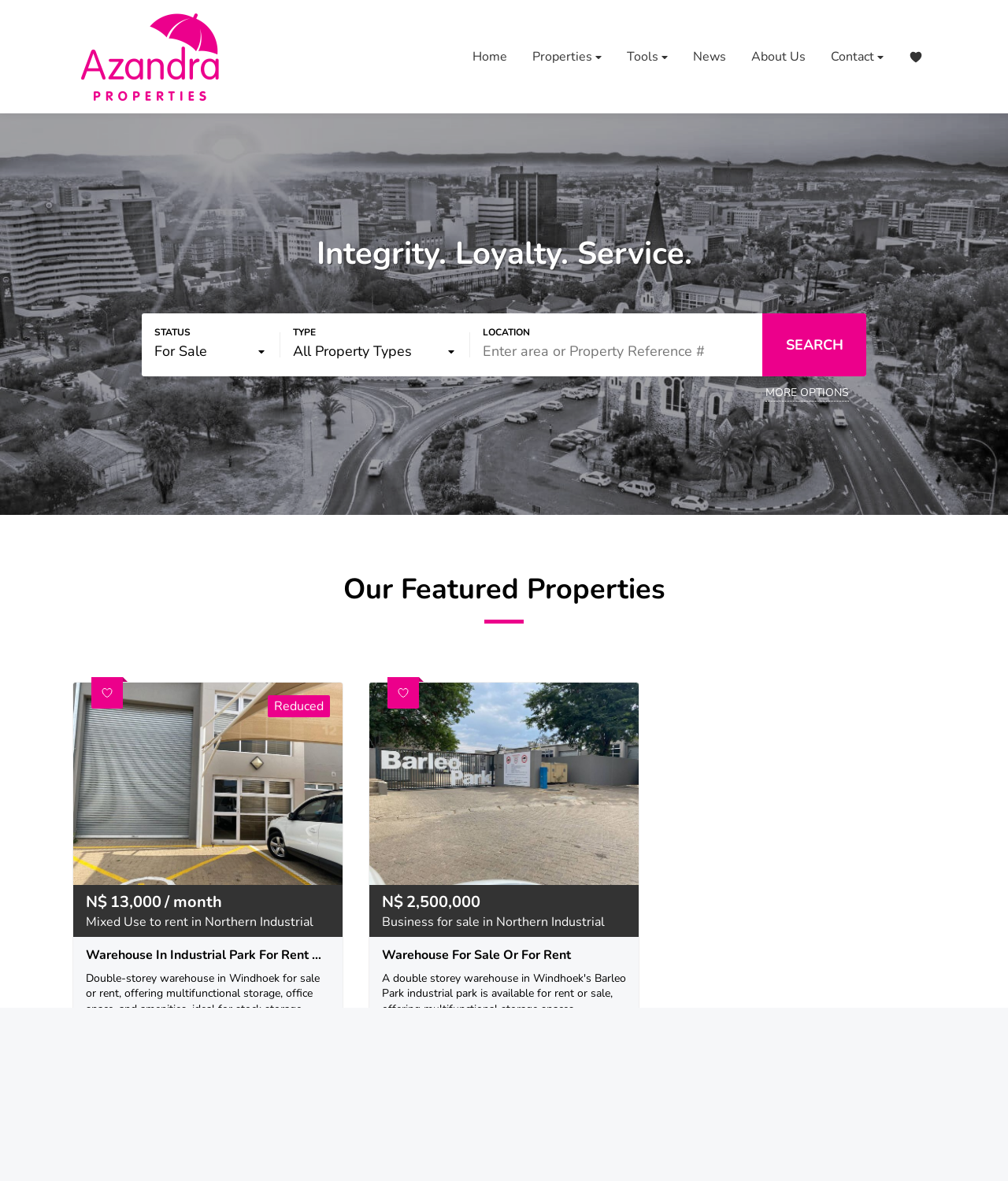Please identify the bounding box coordinates of the element's region that I should click in order to complete the following instruction: "Search for properties". The bounding box coordinates consist of four float numbers between 0 and 1, i.e., [left, top, right, bottom].

[0.479, 0.287, 0.756, 0.308]